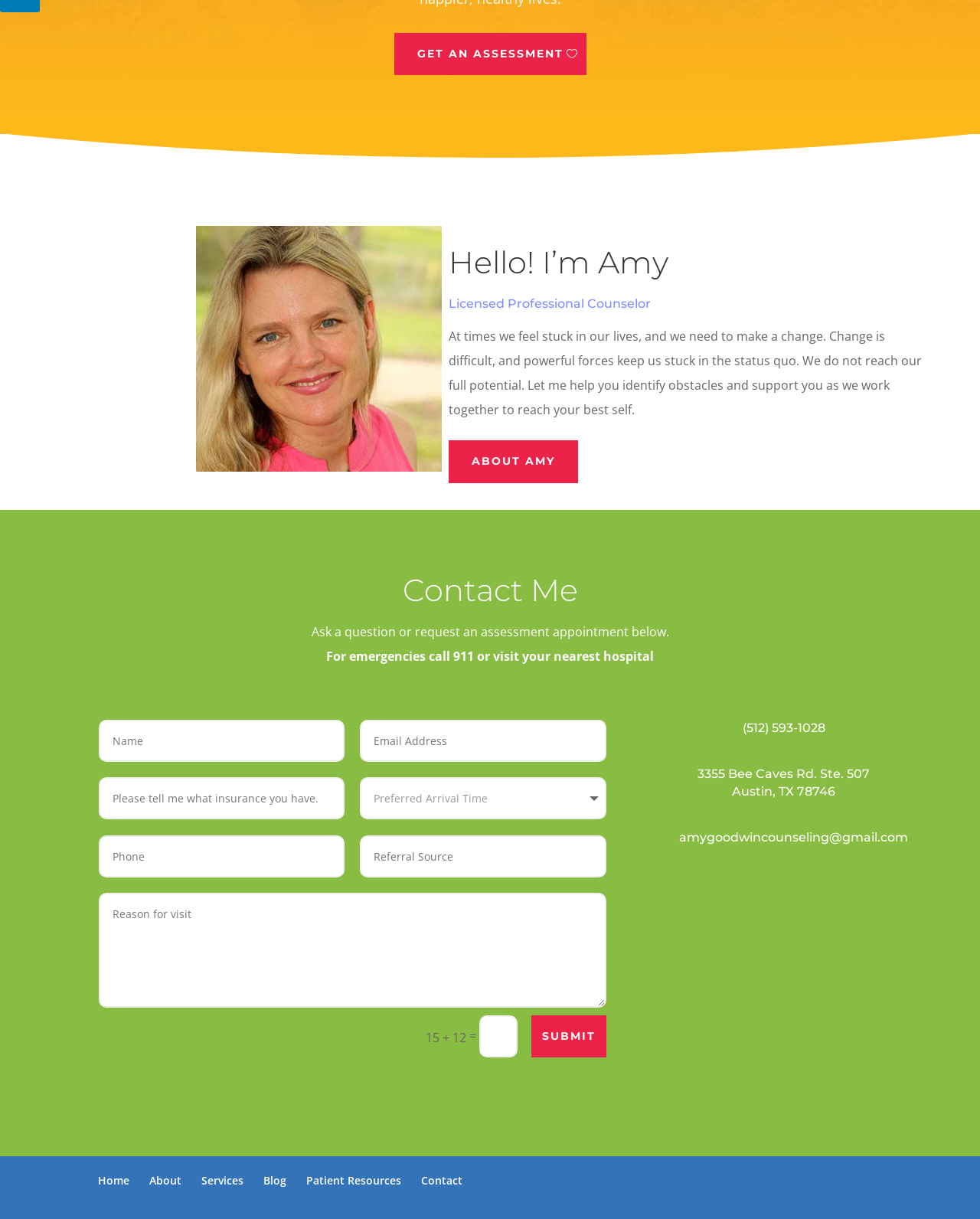Bounding box coordinates are specified in the format (top-left x, top-left y, bottom-right x, bottom-right y). All values are floating point numbers bounded between 0 and 1. Please provide the bounding box coordinate of the region this sentence describes: Services

[0.205, 0.963, 0.248, 0.975]